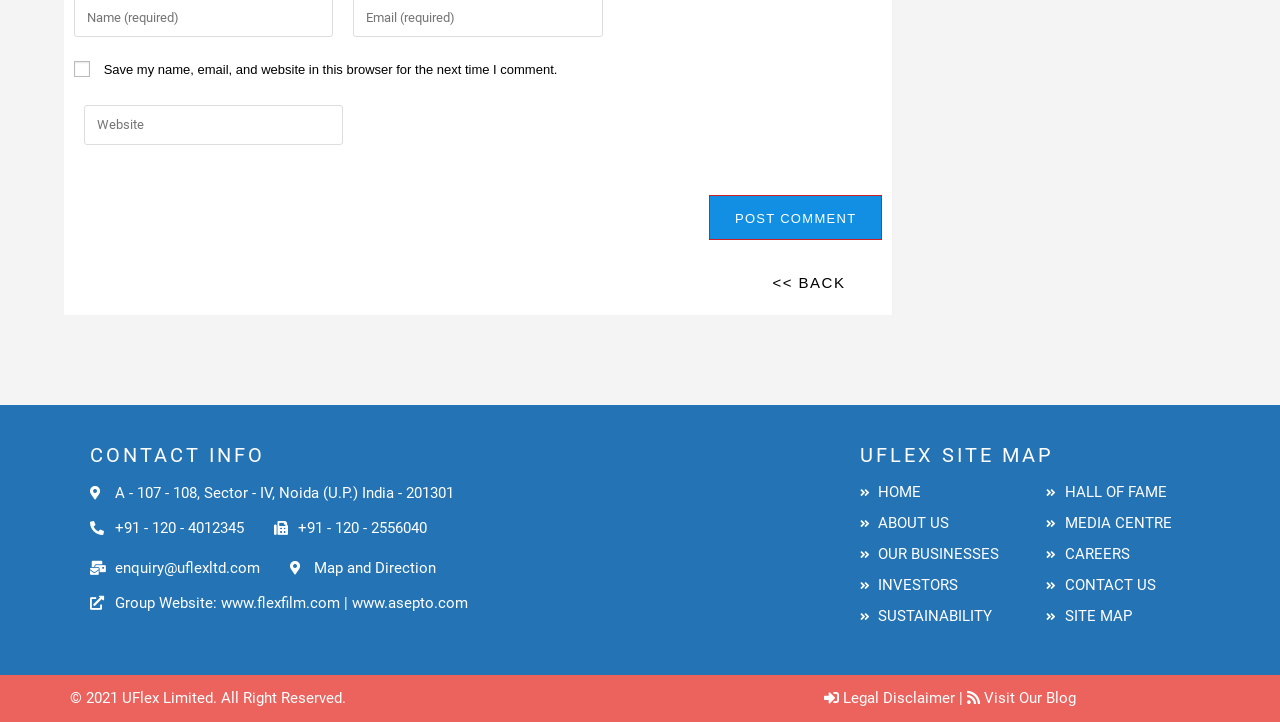Provide the bounding box coordinates for the UI element that is described as: "www.flexfilm.com".

[0.169, 0.817, 0.265, 0.853]